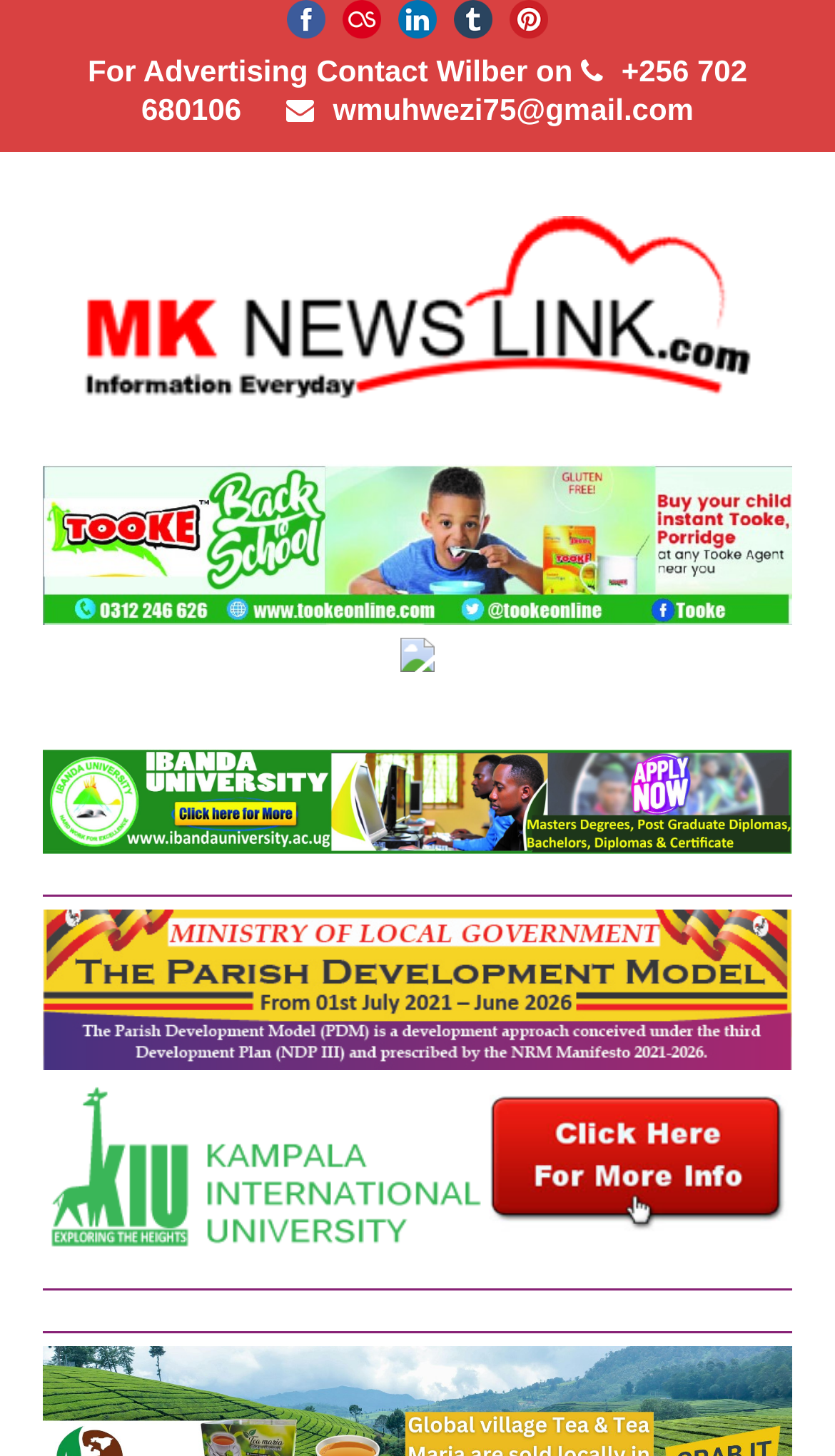How many images are on the webpage?
Based on the screenshot, answer the question with a single word or phrase.

11